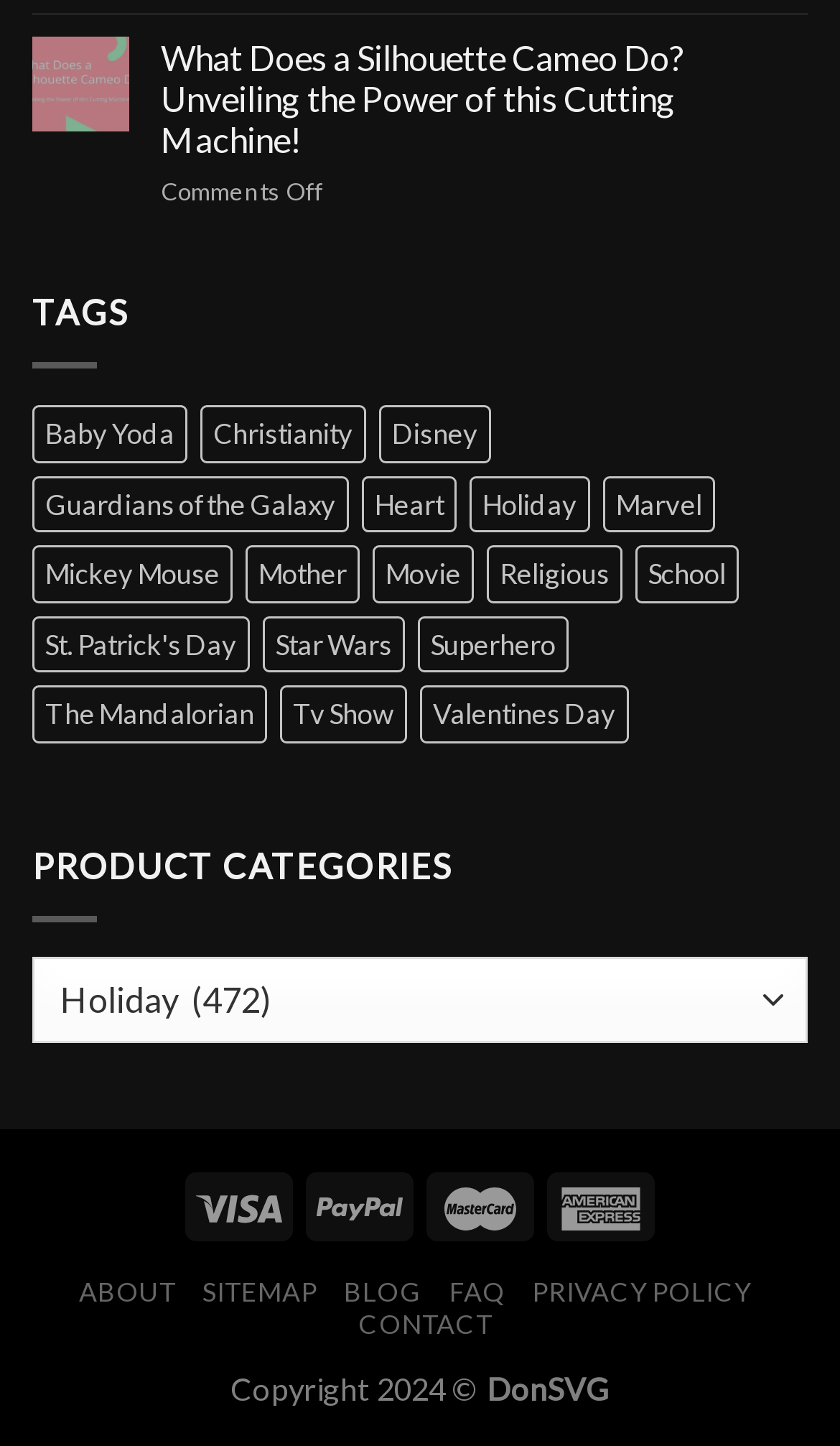How many images are displayed at the bottom of the page?
Please give a detailed and thorough answer to the question, covering all relevant points.

The number of images can be determined by counting the number of image elements at the bottom of the page, which are 4 in total.